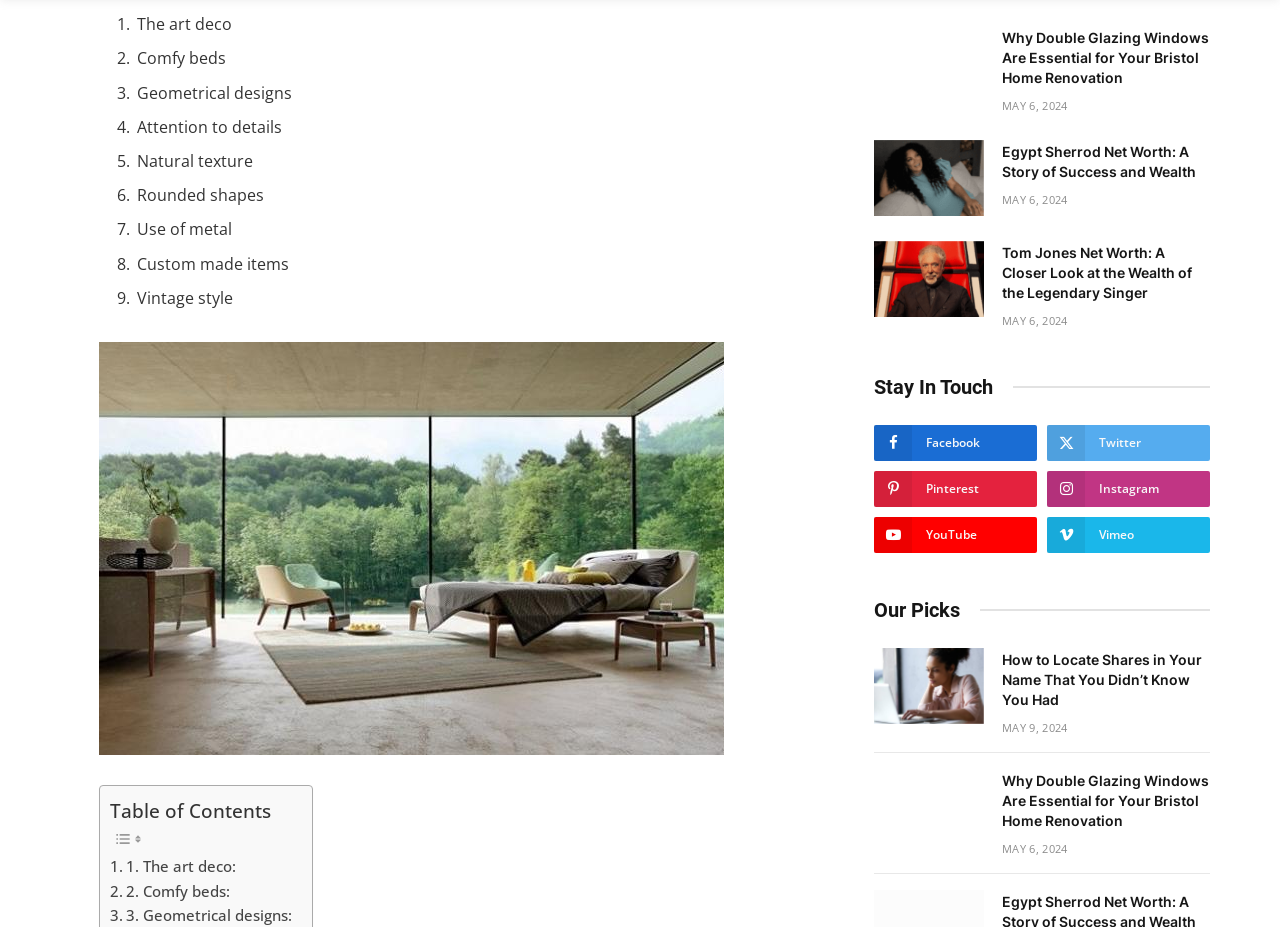Give a concise answer of one word or phrase to the question: 
How many social media links are there?

6